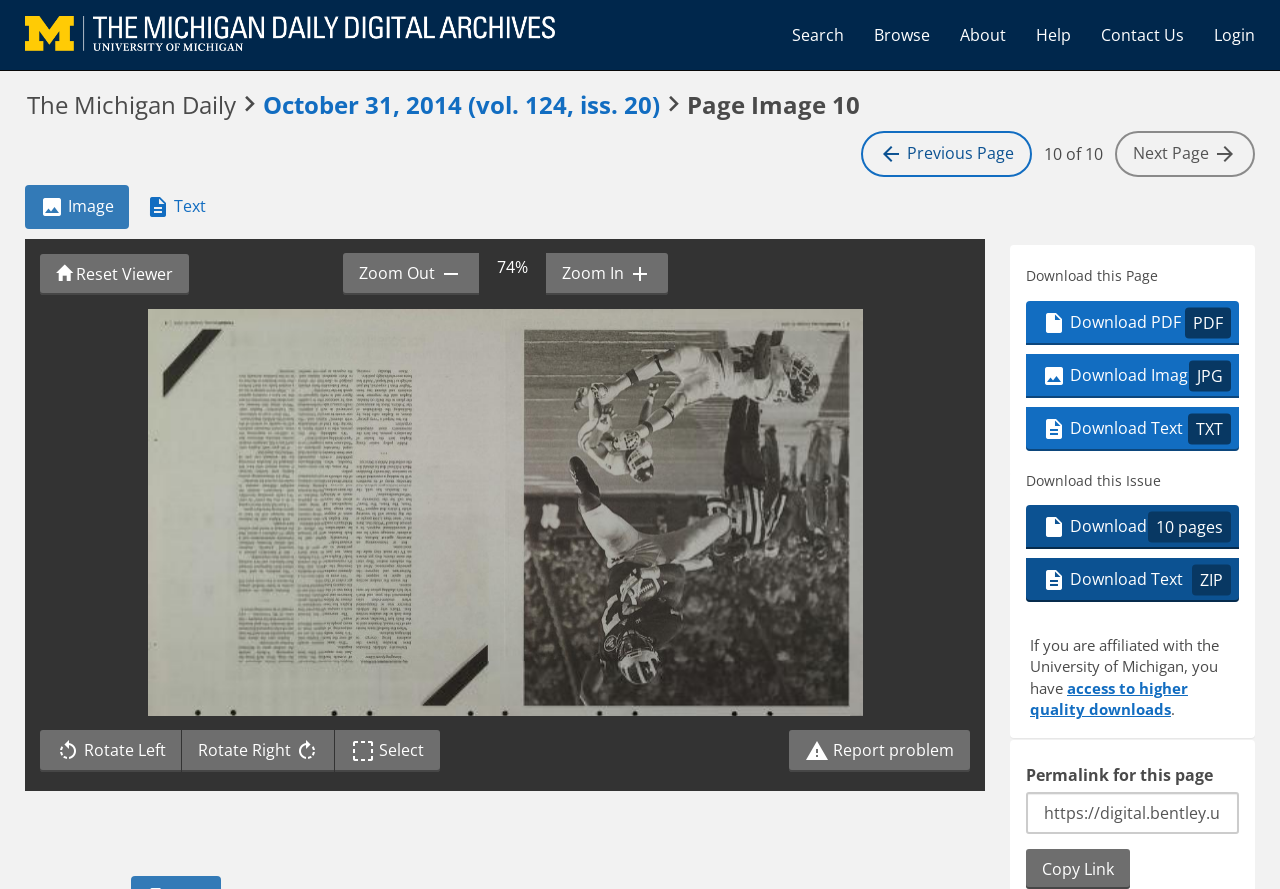Can you locate the main headline on this webpage and provide its text content?

The Michigan Daily  October 31, 2014 (vol. 124, iss. 20)  Page Image 10